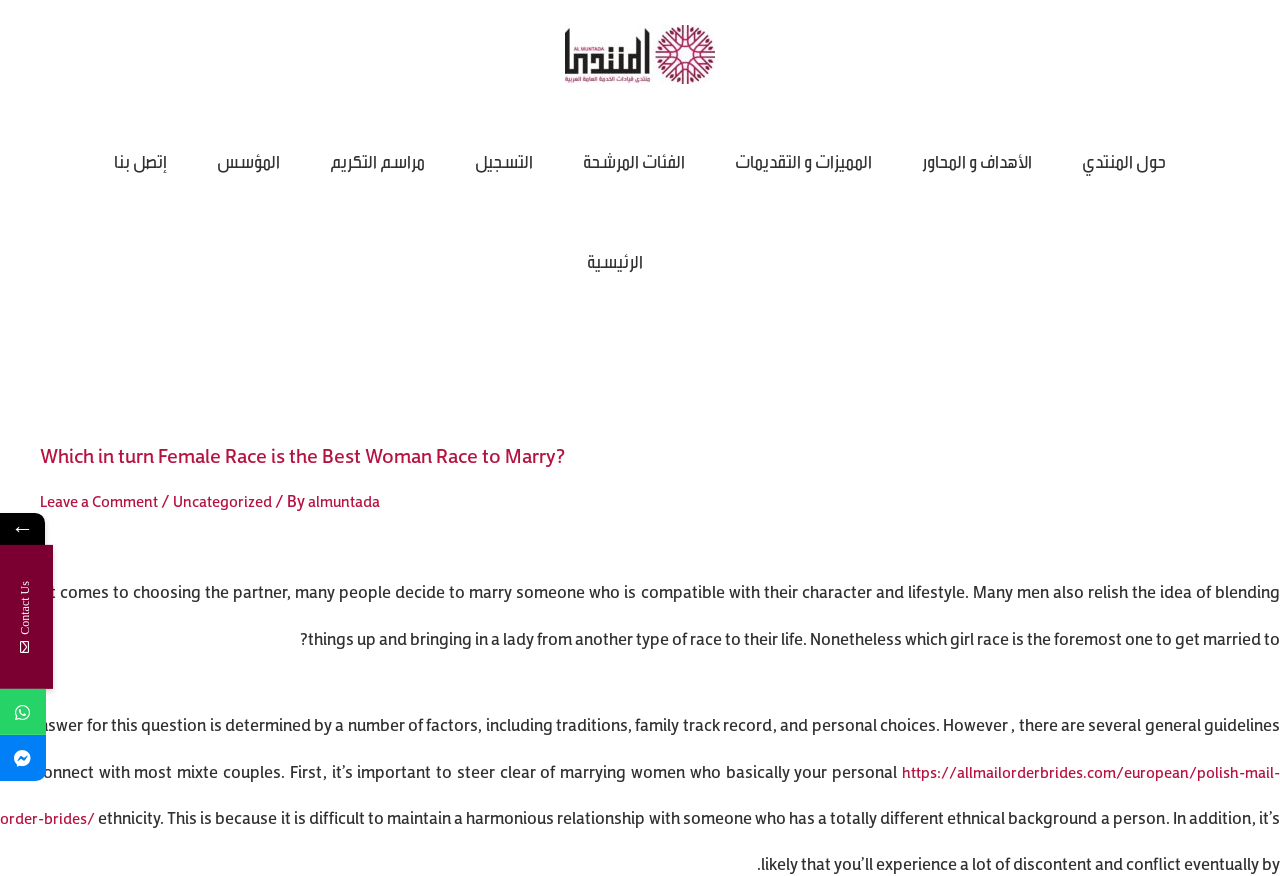Extract the primary headline from the webpage and present its text.

Which in turn Female Race is the Best Woman Race to Marry?